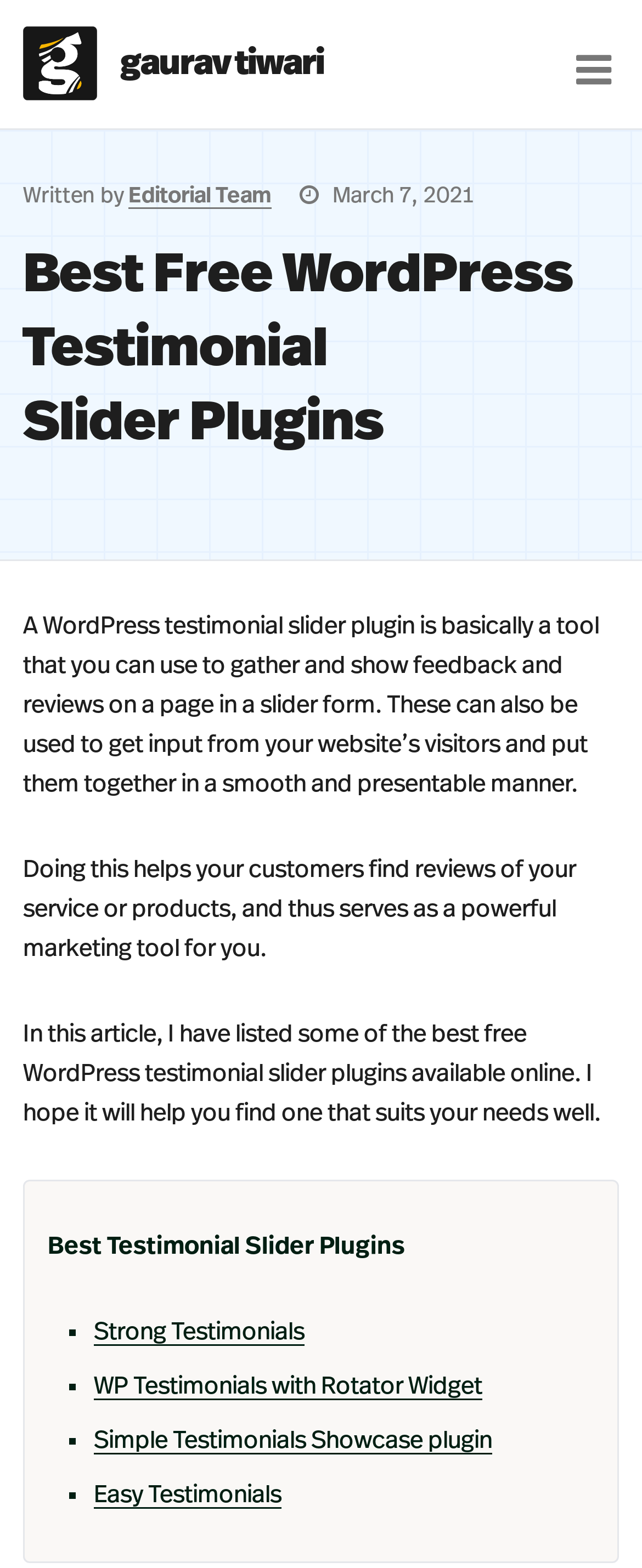Please provide a comprehensive response to the question below by analyzing the image: 
What is the purpose of a WordPress testimonial slider plugin?

According to the webpage, a WordPress testimonial slider plugin is a tool that can be used to gather and show feedback and reviews on a page in a slider form. This helps customers find reviews of a service or product, serving as a powerful marketing tool.